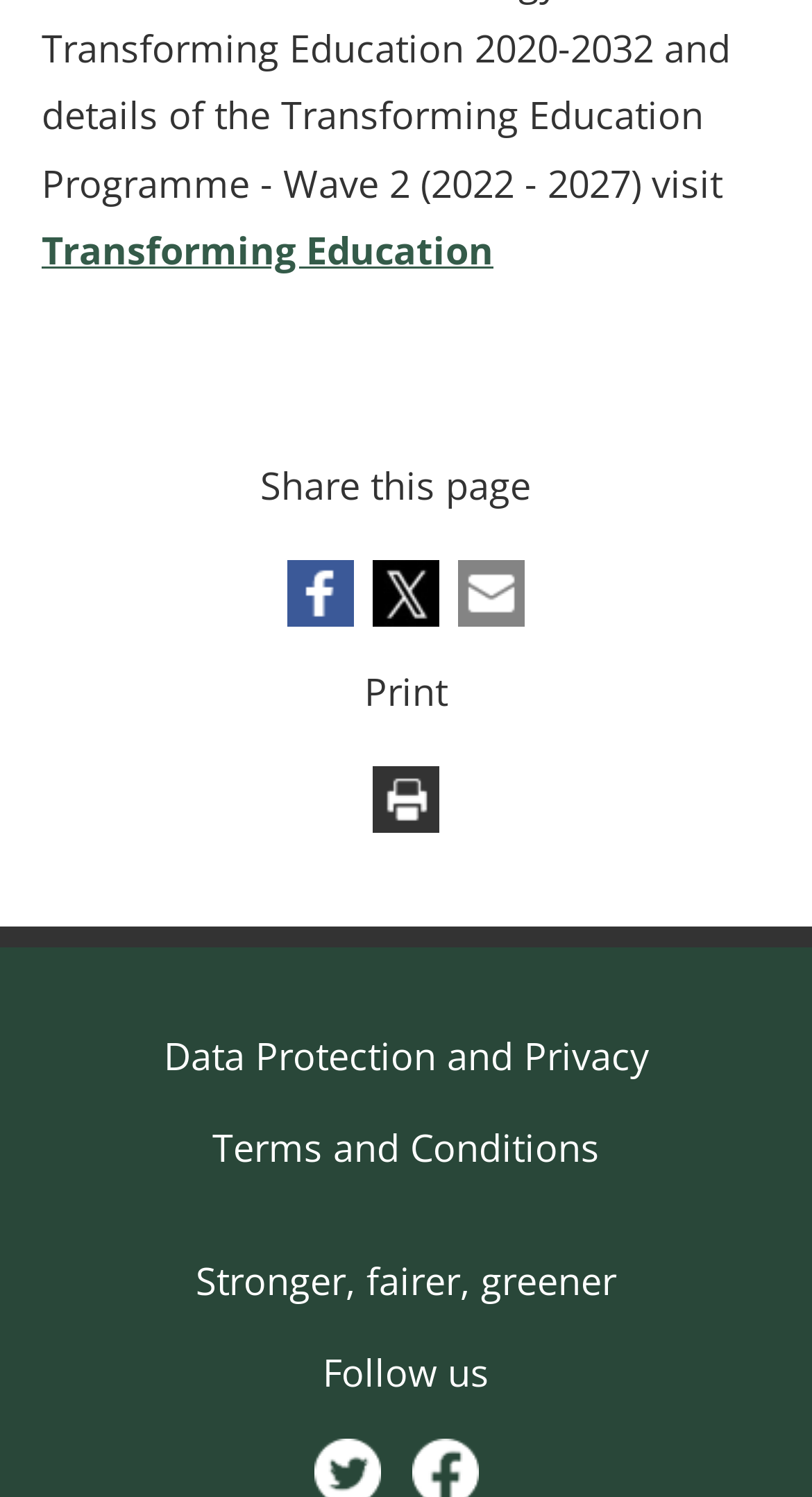Use one word or a short phrase to answer the question provided: 
What is the call-to-action at the bottom?

Follow us